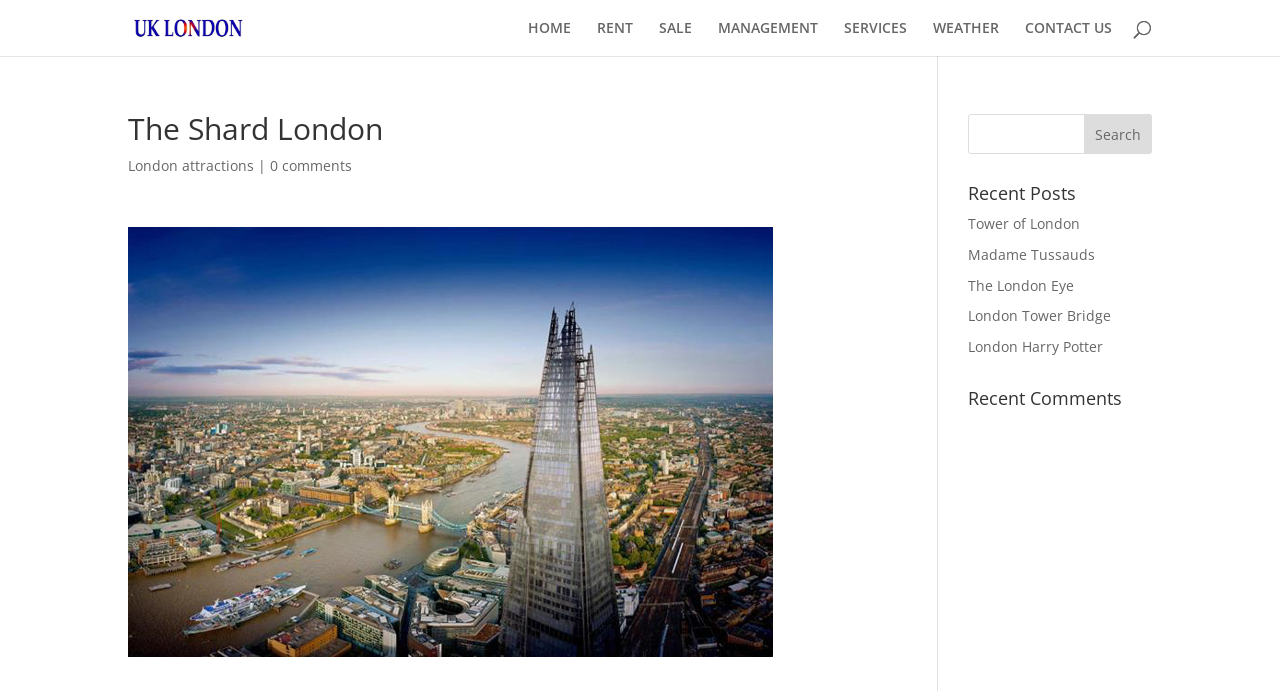Given the webpage screenshot and the description, determine the bounding box coordinates (top-left x, top-left y, bottom-right x, bottom-right y) that define the location of the UI element matching this description: London attractions

[0.1, 0.226, 0.198, 0.253]